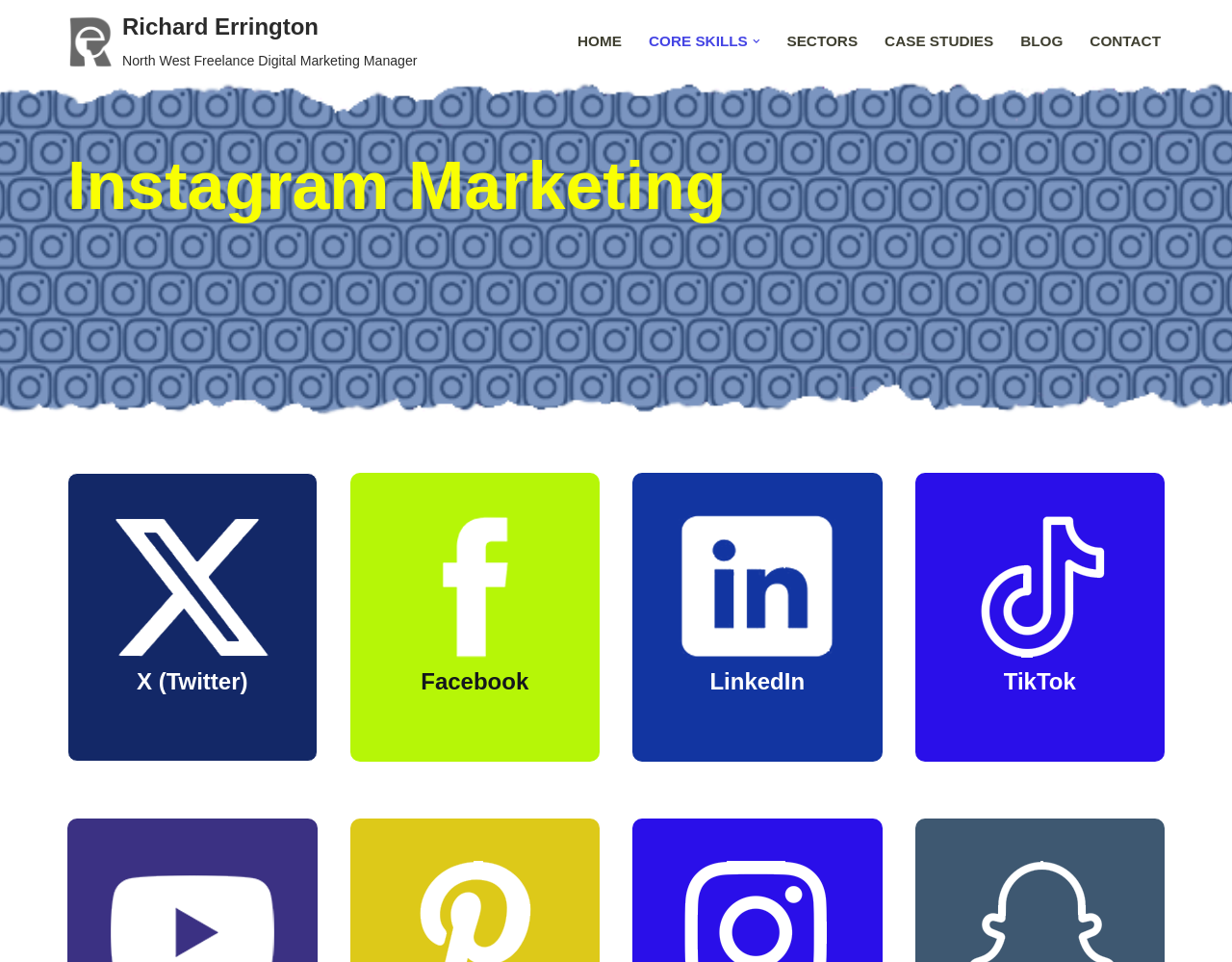Please specify the bounding box coordinates of the region to click in order to perform the following instruction: "Click on the TikTok link".

[0.125, 0.695, 0.187, 0.737]